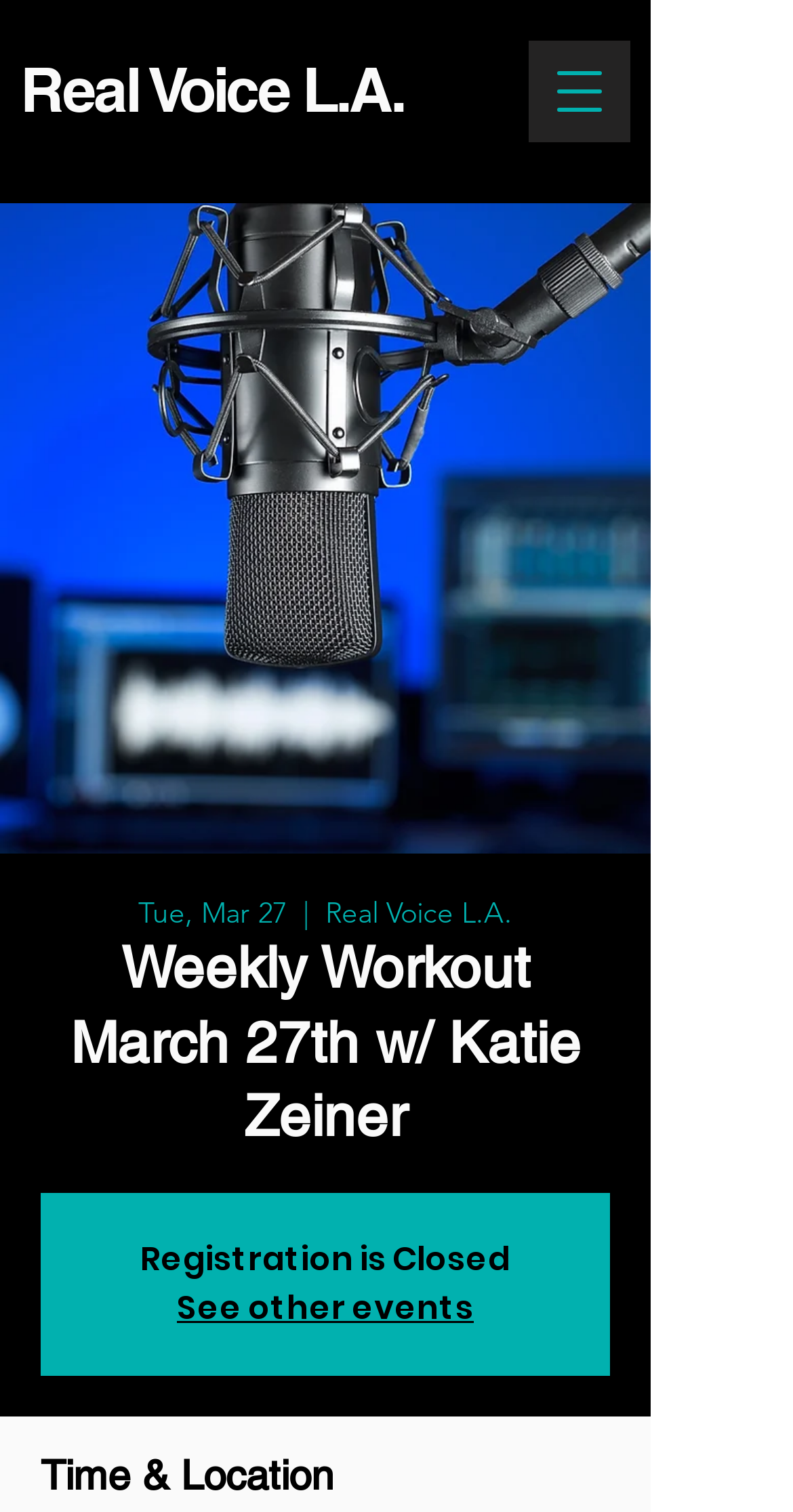Look at the image and answer the question in detail:
What is the date of the weekly workout?

I found the date by looking at the static text element that says 'Tue, Mar 27' which is located below the image and above the '|' symbol.